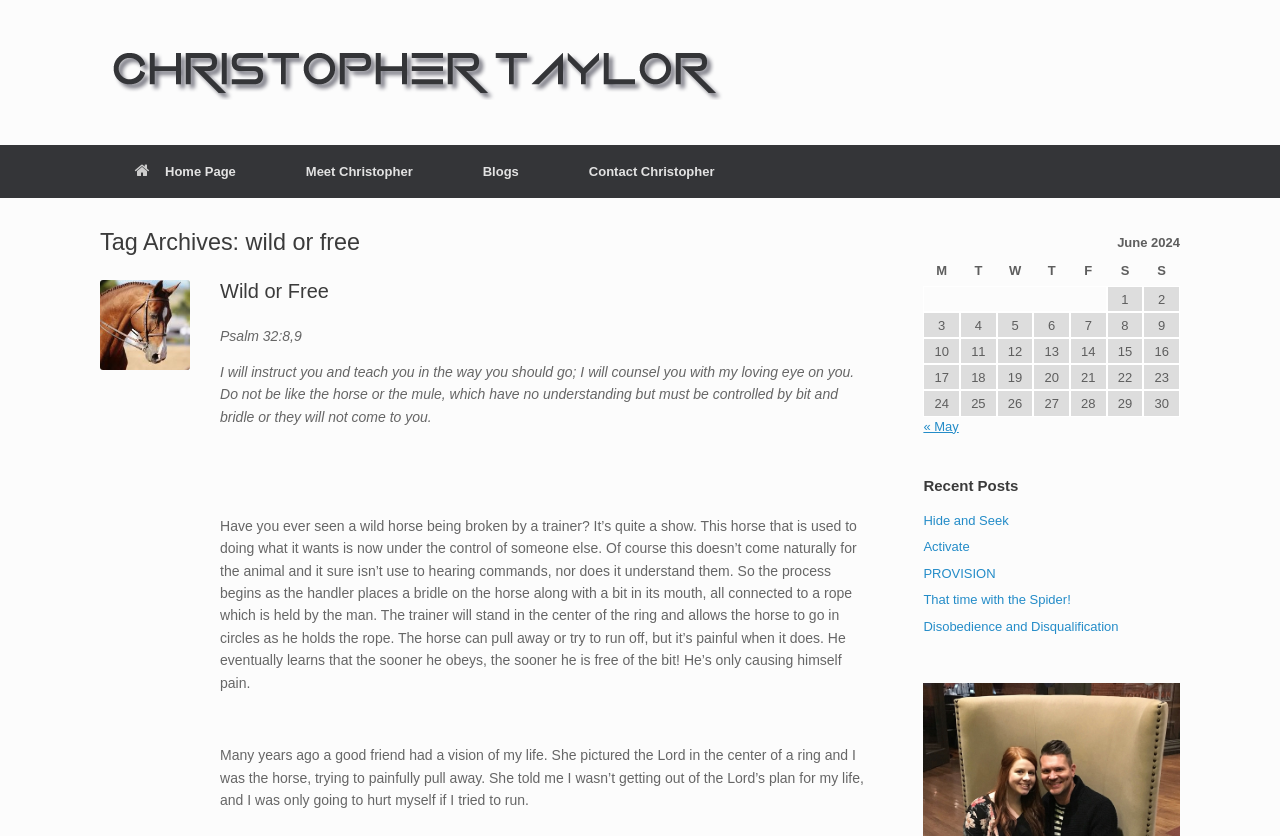Please identify the bounding box coordinates of the element's region that I should click in order to complete the following instruction: "Go to the 'Meet Christopher' page". The bounding box coordinates consist of four float numbers between 0 and 1, i.e., [left, top, right, bottom].

[0.212, 0.173, 0.35, 0.237]